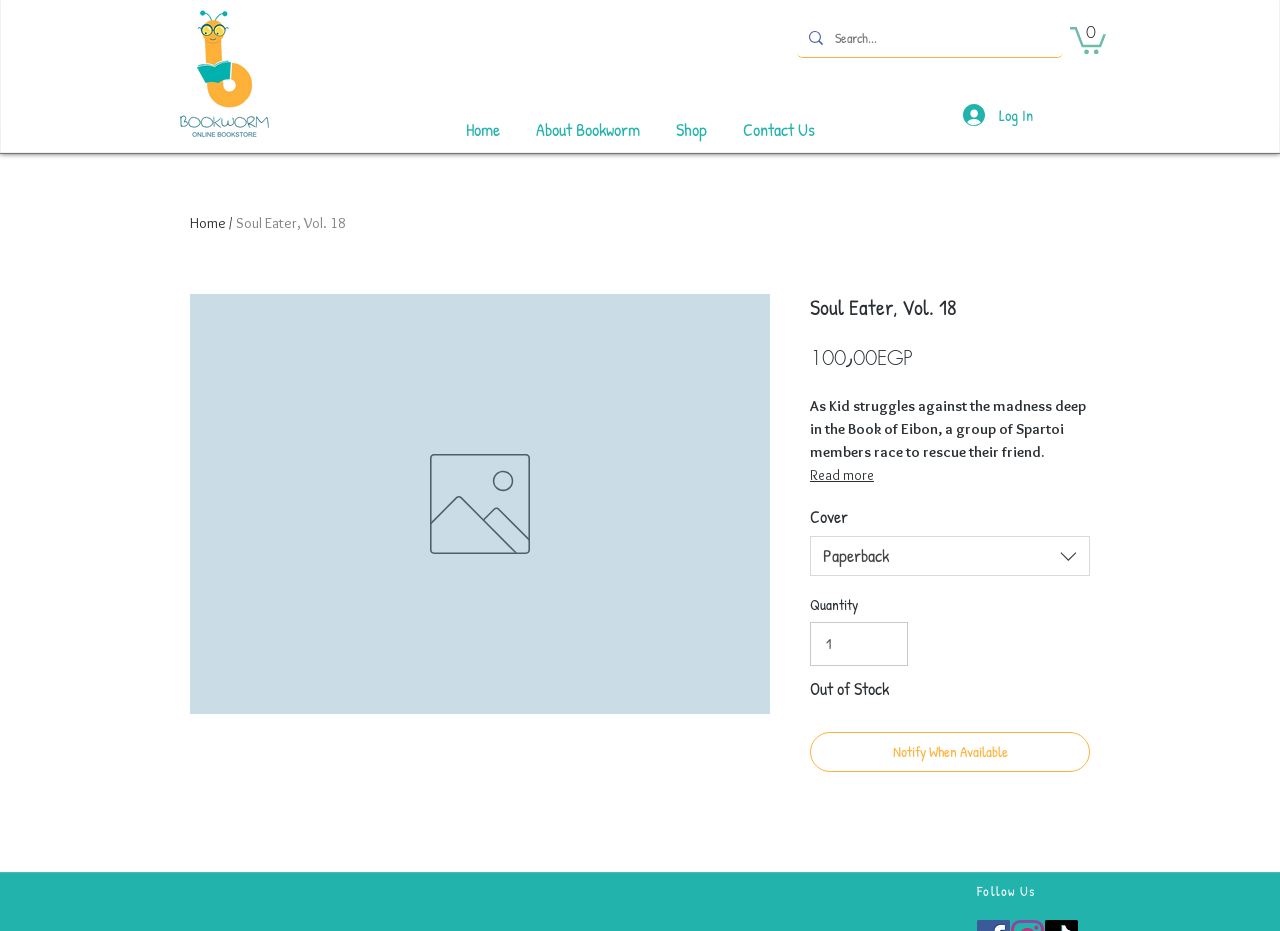Pinpoint the bounding box coordinates of the element to be clicked to execute the instruction: "Log in to your account".

[0.741, 0.105, 0.805, 0.142]